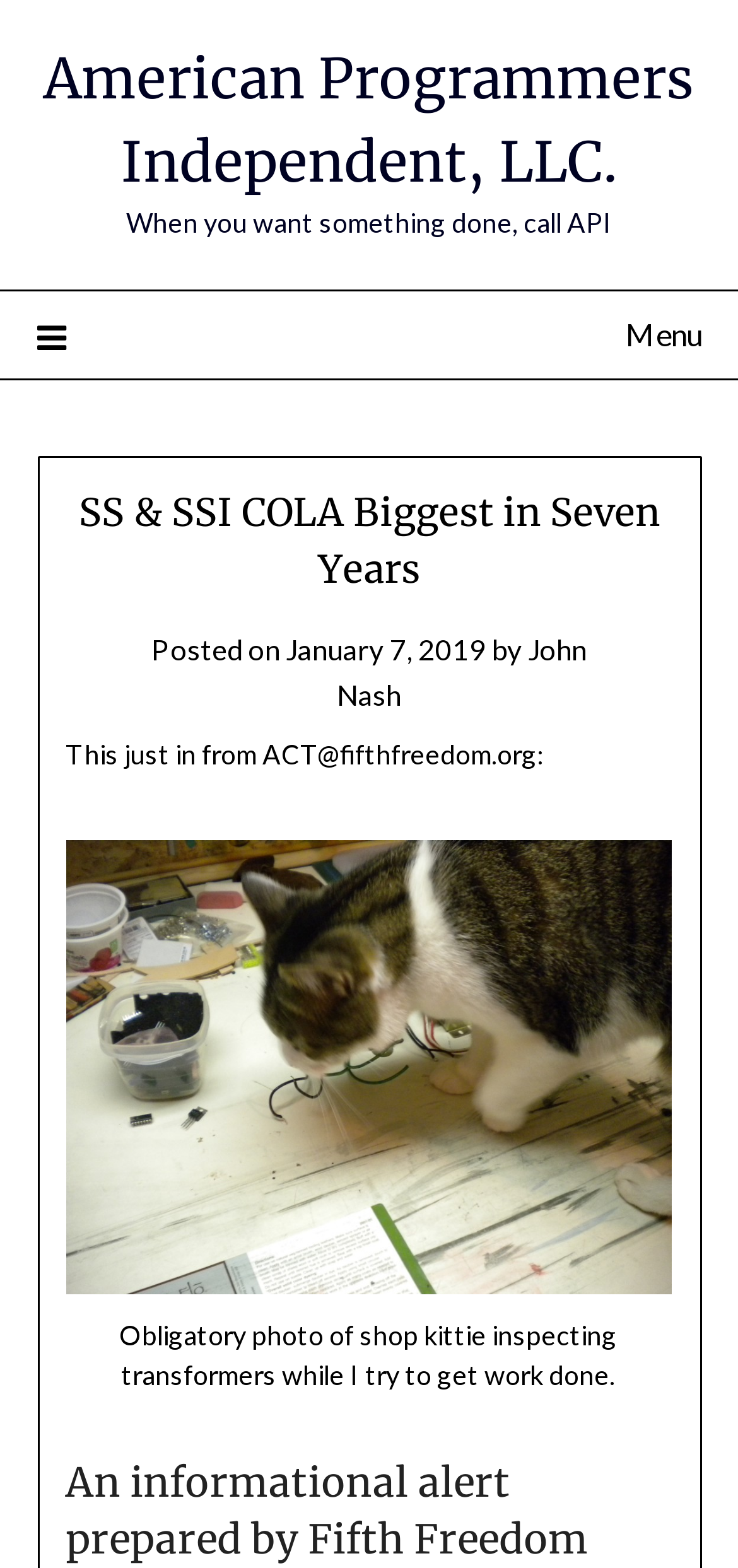Predict the bounding box of the UI element based on the description: "American Programmers Independent, LLC.". The coordinates should be four float numbers between 0 and 1, formatted as [left, top, right, bottom].

[0.059, 0.028, 0.941, 0.125]